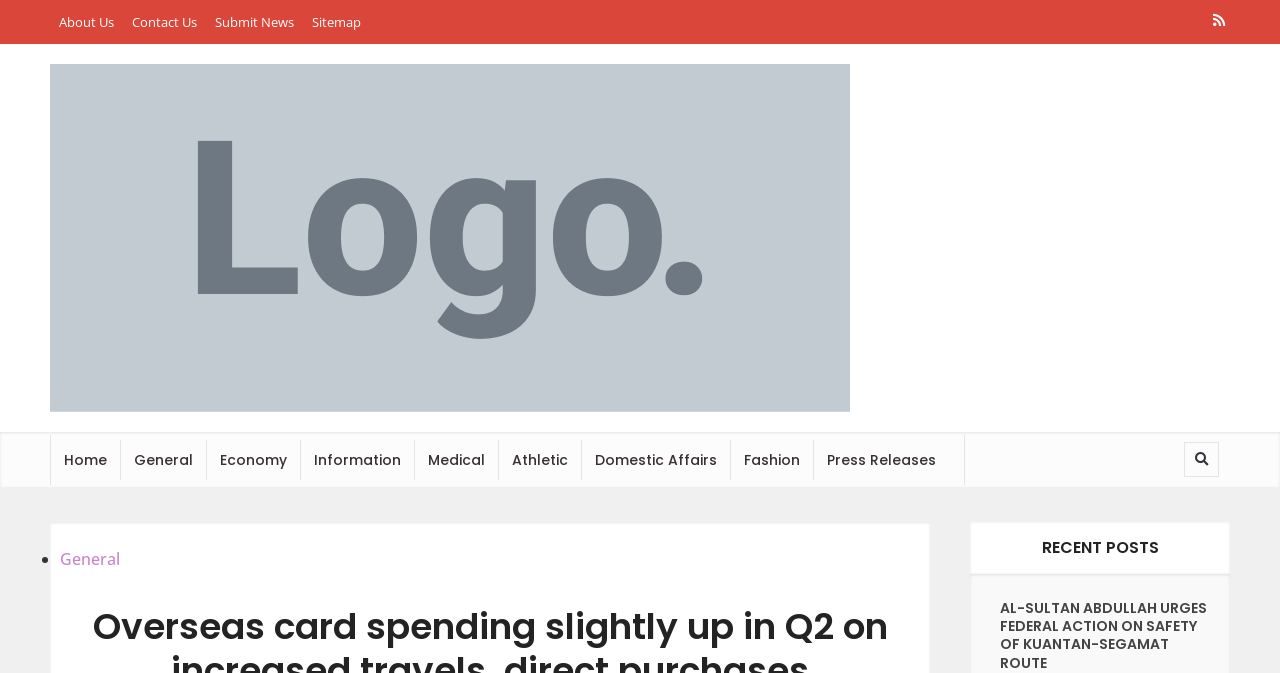Answer briefly with one word or phrase:
What is the symbol used to separate list items in the 'RECENT POSTS' section?

•